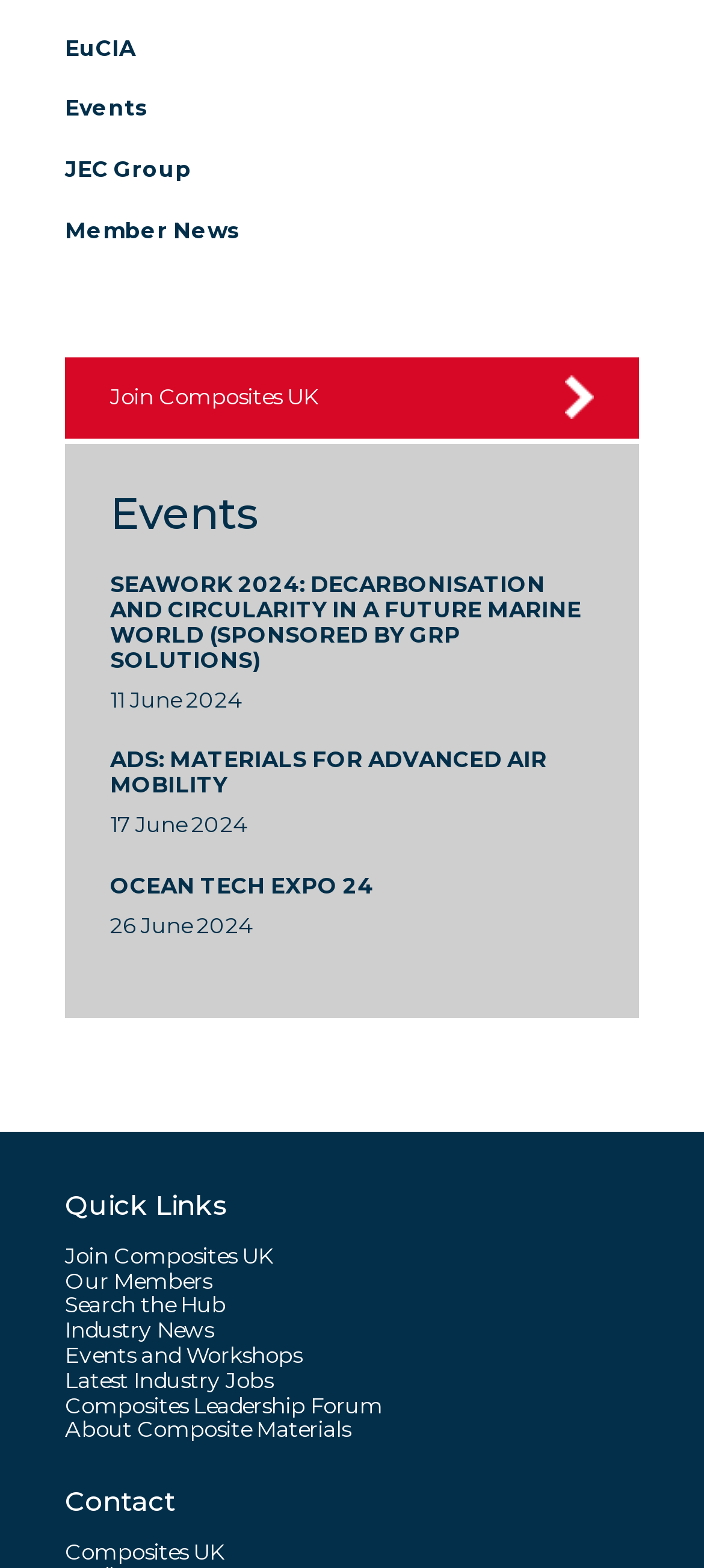How many events are listed on the webpage?
Relying on the image, give a concise answer in one word or a brief phrase.

3